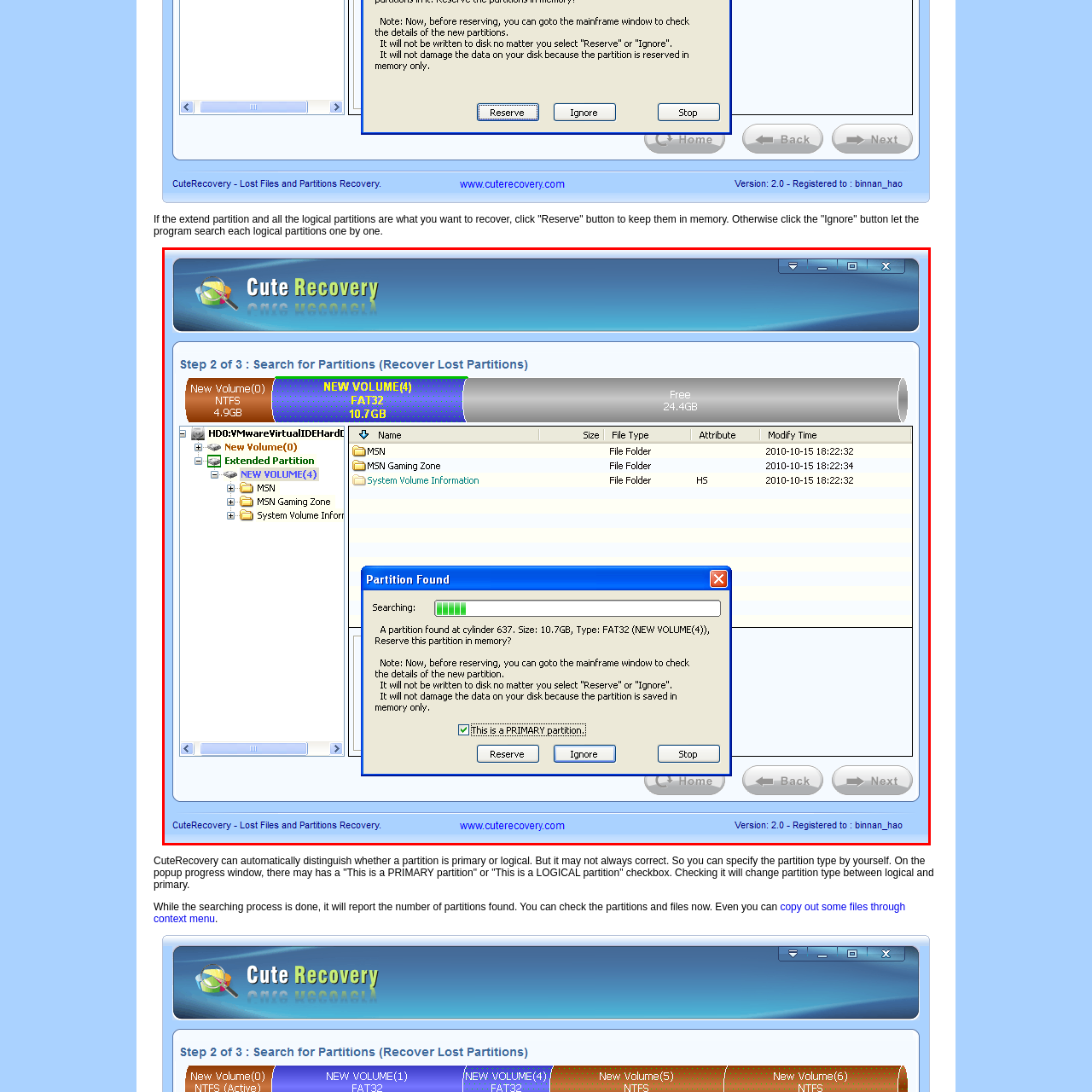Focus on the section encased in the red border, What is the size of the 'NEW VOLUME(4)' partition? Give your response as a single word or phrase.

10.7 GB